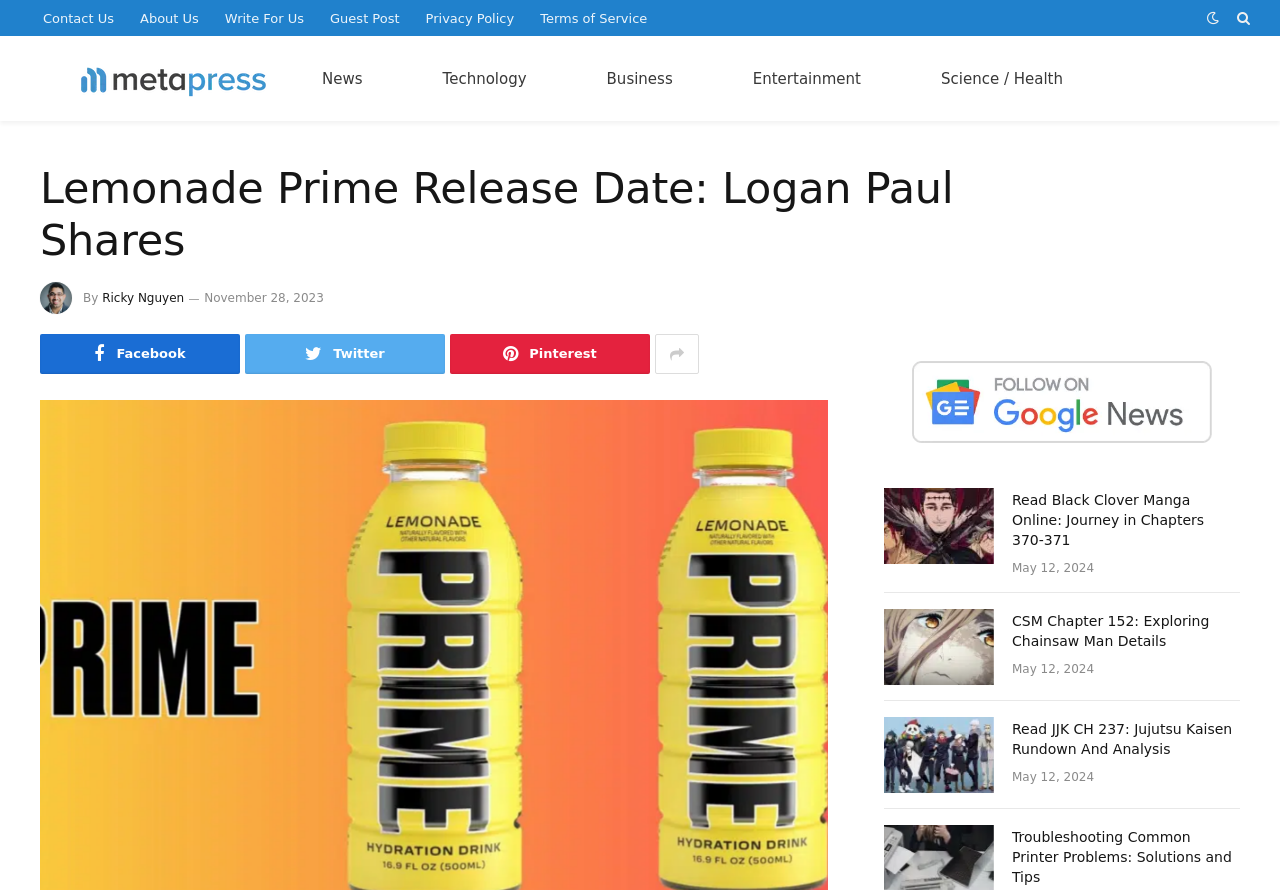How many categories are available?
Use the image to give a comprehensive and detailed response to the question.

I counted the number of links under the 'News' link, which are 'Technology', 'Business', 'Entertainment', 'Science / Health', and 'News' itself, making a total of 5 categories.